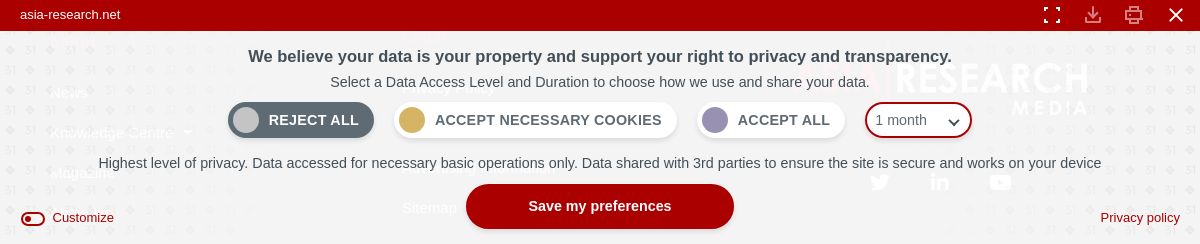Give a detailed explanation of what is happening in the image.

The image displays a privacy consent banner from the website asia-research.net. It emphasizes the importance of user data ownership and transparency, stating, "We believe your data is your property and support your right to privacy and transparency." The banner includes options for users to manage their data preferences, such as rejecting all data sharing, accepting only necessary cookies, or consenting to all data collection. A dropdown menu allows users to select the duration of their consent, currently set to "1 month." A prominent "Save my preferences" button encourages users to finalize their choices. The design emphasizes a user-friendly approach to data privacy, ensuring visitors have control over their information while browsing the site.